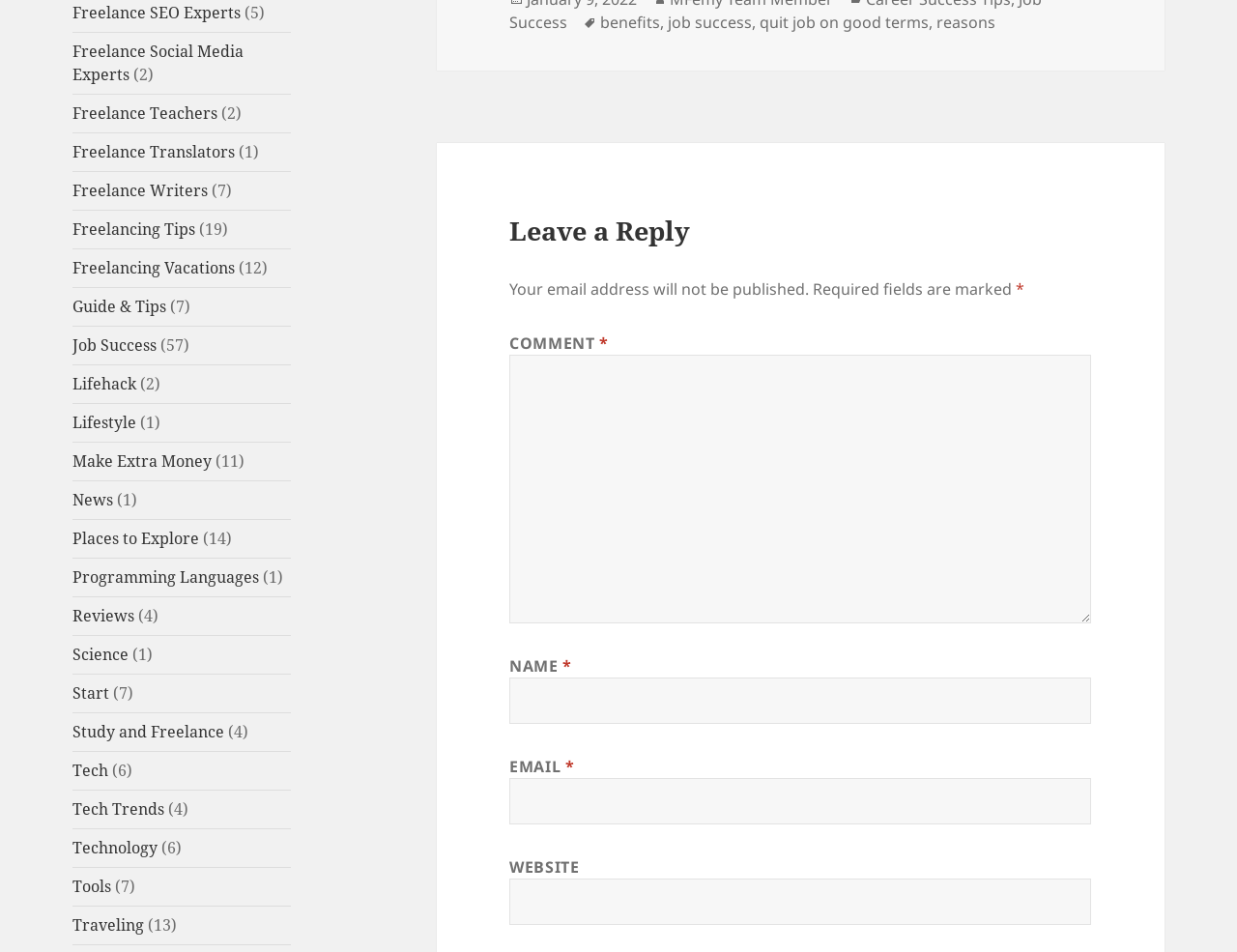Determine the bounding box coordinates of the element that should be clicked to execute the following command: "Click on Study and Freelance".

[0.059, 0.757, 0.181, 0.78]